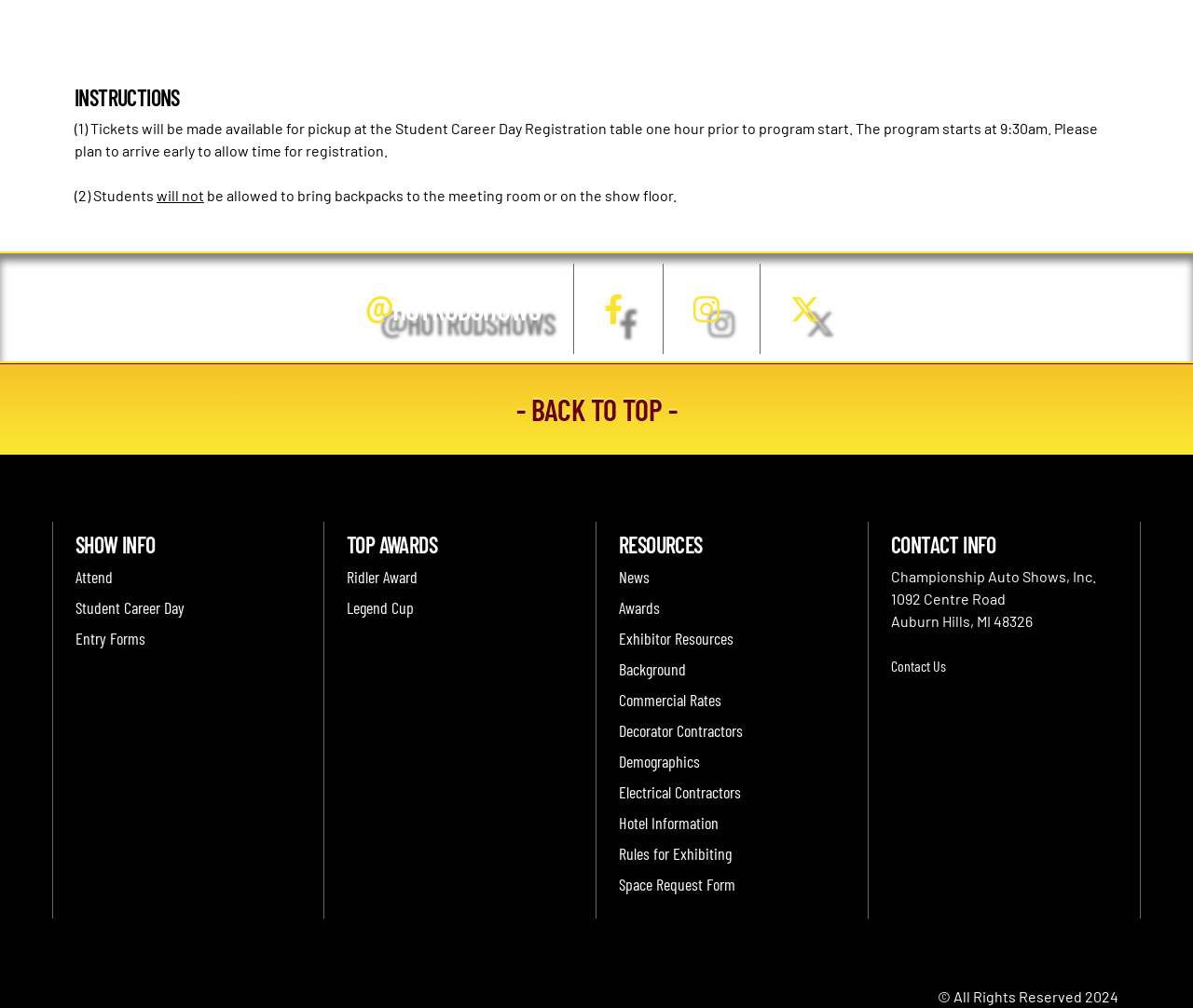What is the theme of the show?
Please give a detailed and elaborate answer to the question.

The presence of hot rod-related links and headings, such as '@HOTRODSHOWS' and 'Ridler Award', suggests that the theme of the show is hot rods.